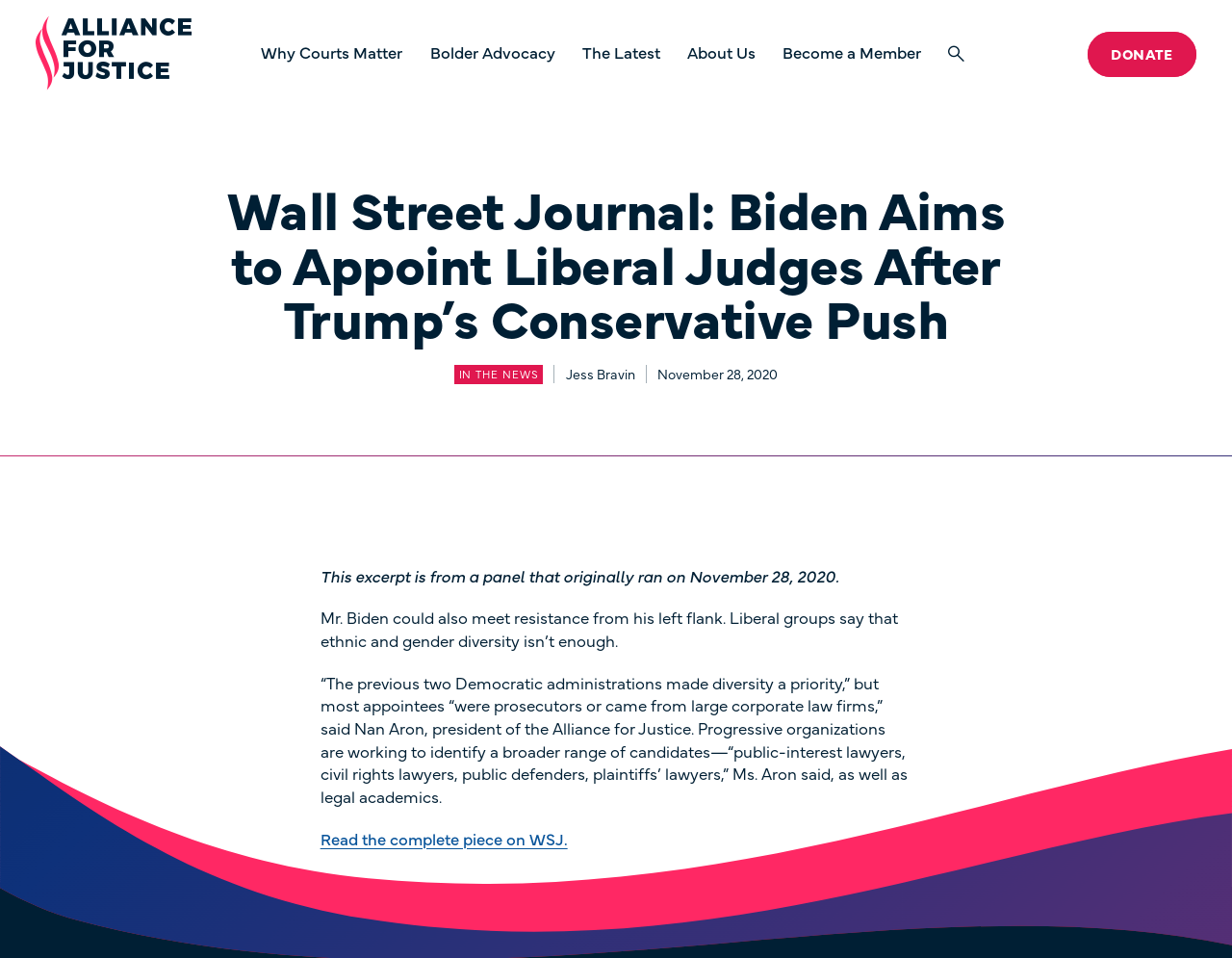Specify the bounding box coordinates for the region that must be clicked to perform the given instruction: "Click on Alliance for Justice".

[0.029, 0.018, 0.156, 0.095]